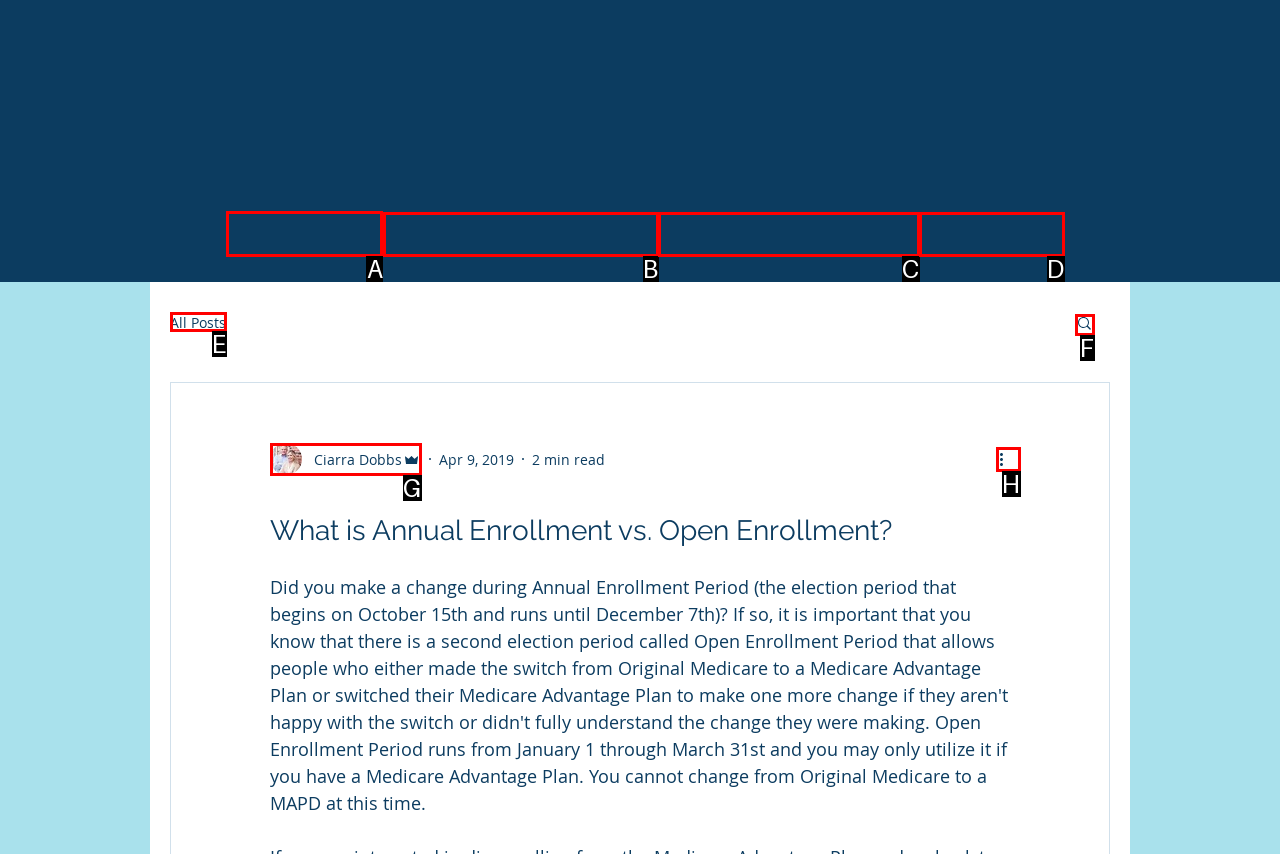Determine which UI element I need to click to achieve the following task: Go to the Home page Provide your answer as the letter of the selected option.

A